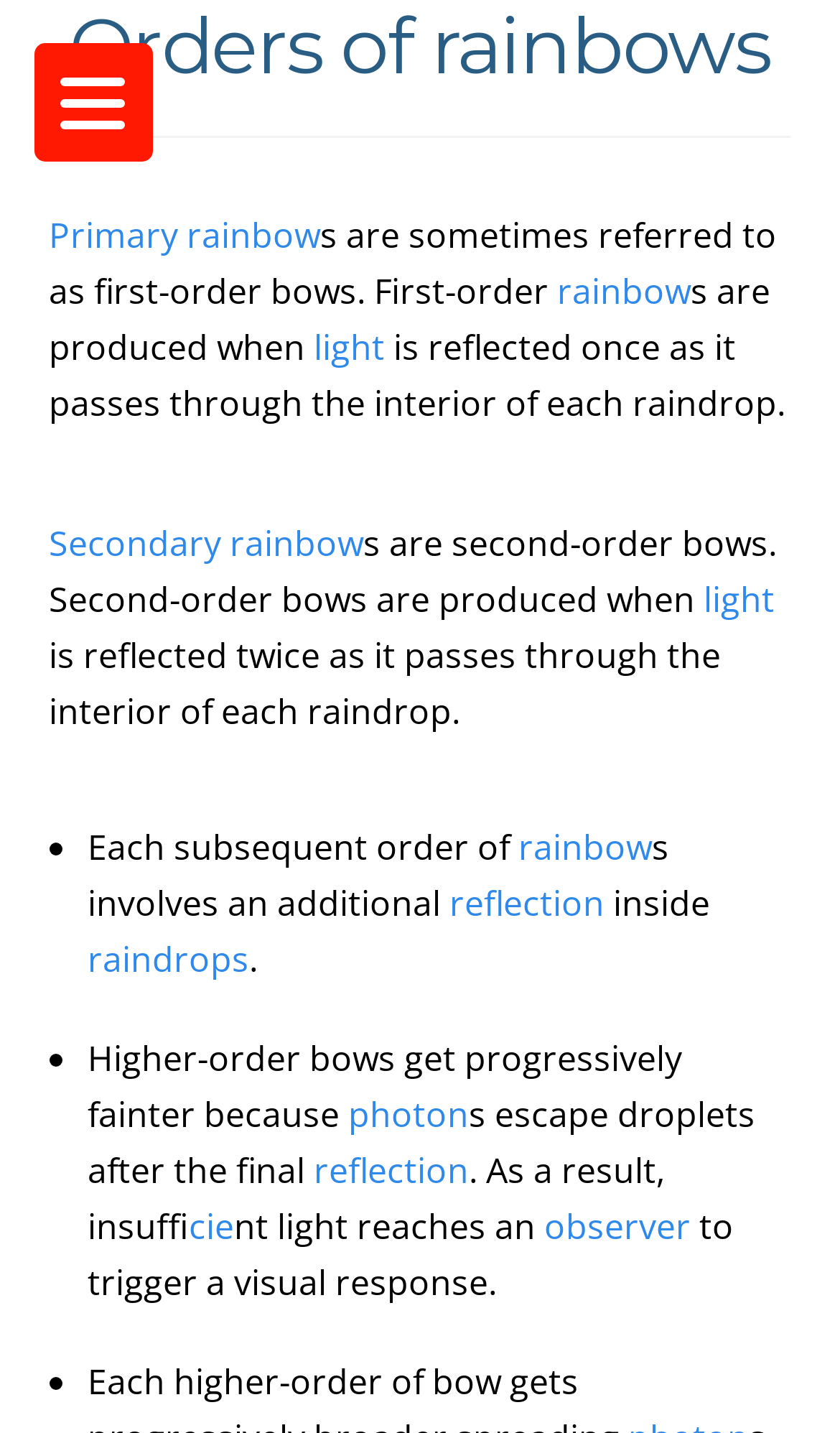What is the purpose of the menu trigger button?
Please provide a comprehensive answer based on the visual information in the image.

The menu trigger button is a control that, when clicked, opens the menu, allowing users to access additional options or features.